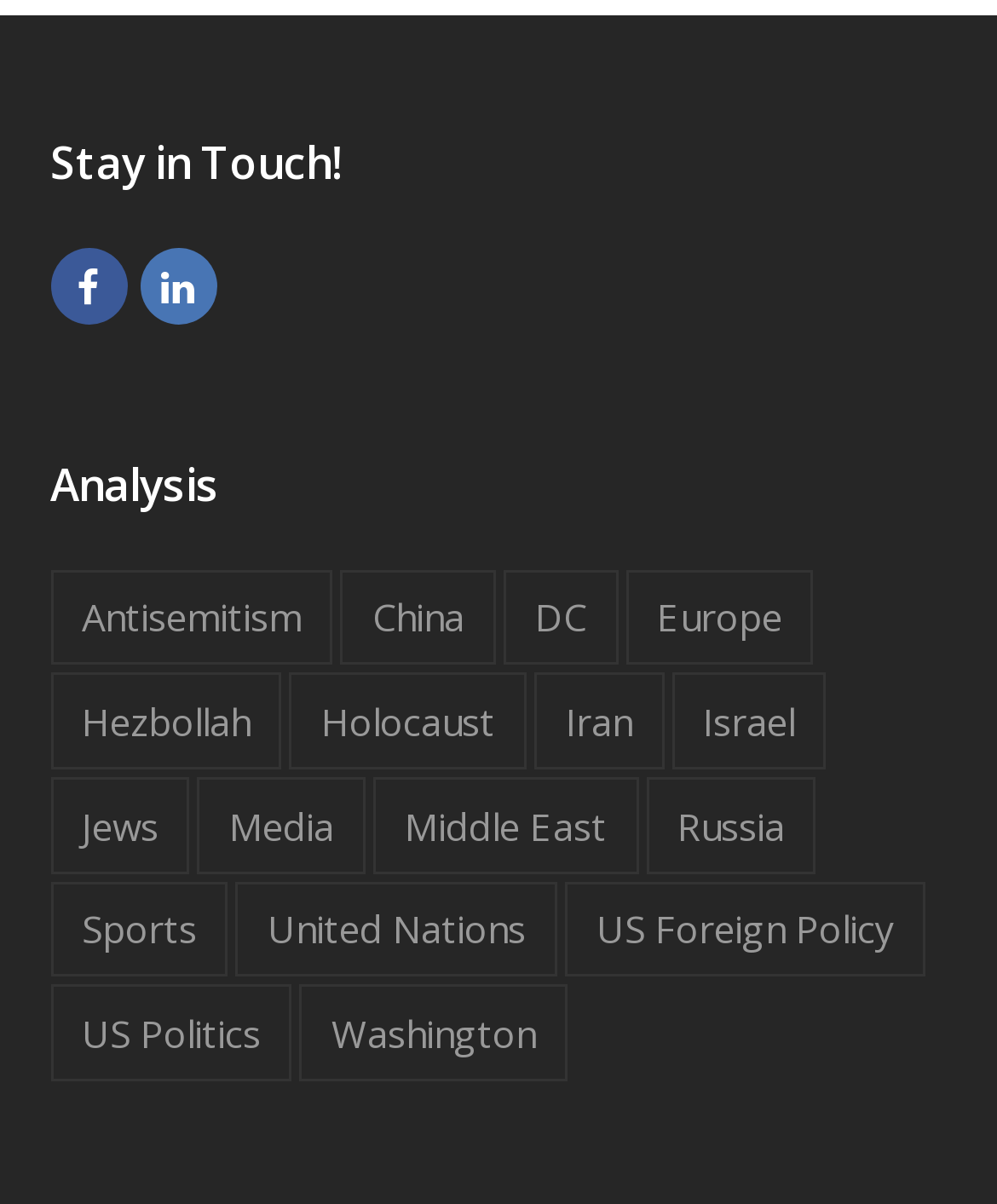Reply to the question with a brief word or phrase: How many categories are listed under 'Analysis'?

15 categories